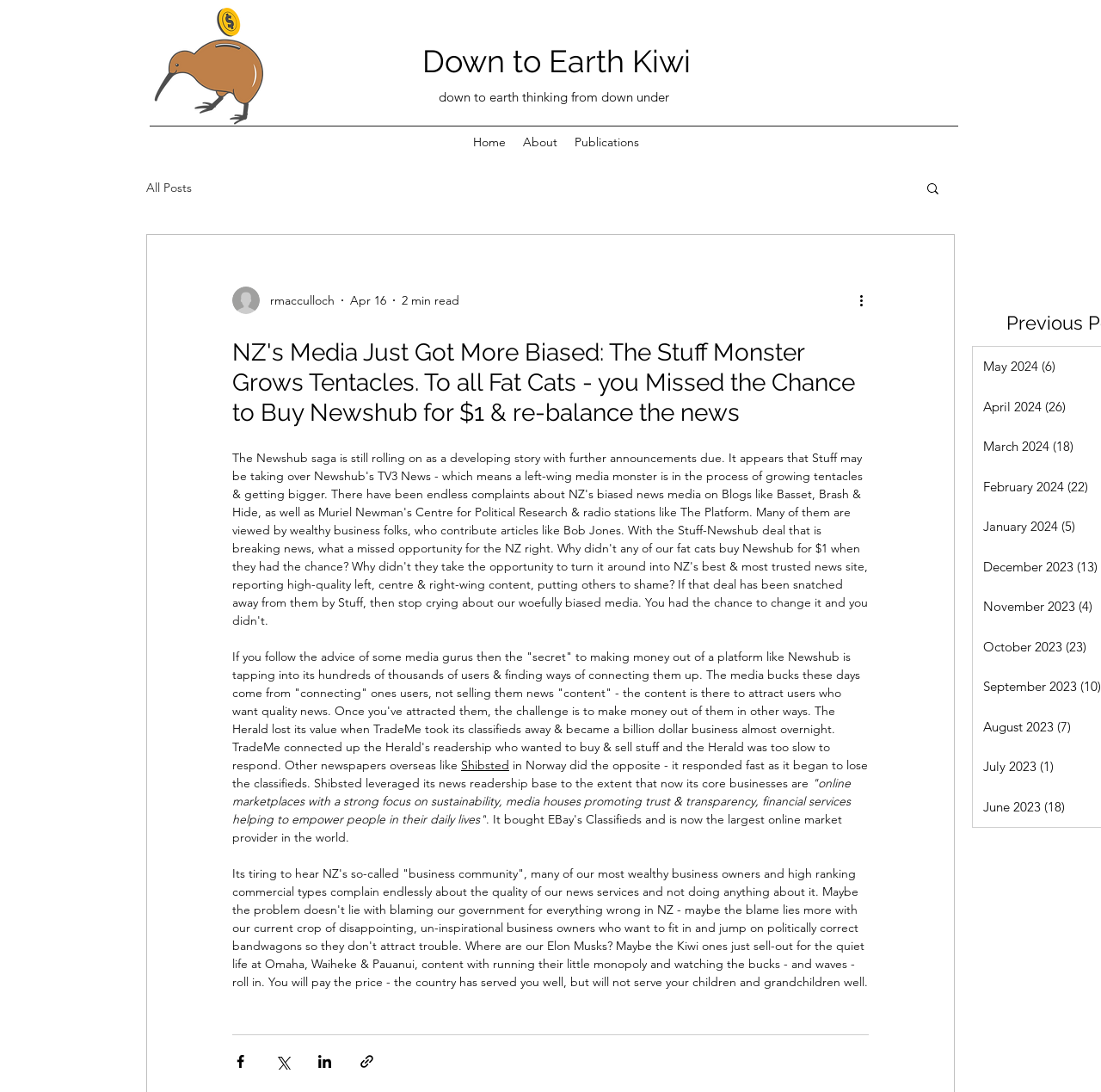Based on the image, provide a detailed response to the question:
What is the name of the blog?

The name of the blog can be found in the top-left corner of the webpage, where the logo and title 'Down to Earth Kiwi' are displayed.